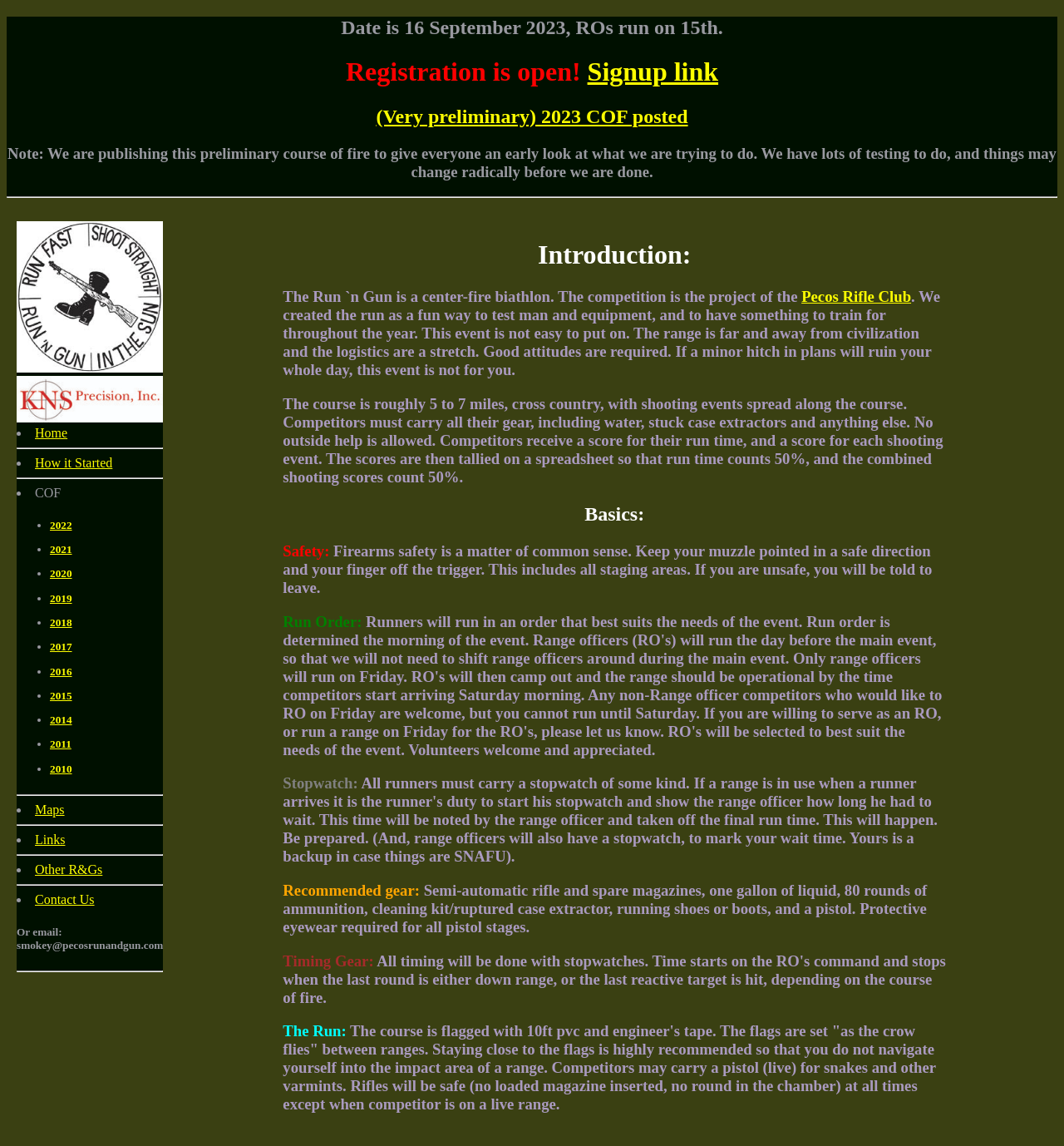Please indicate the bounding box coordinates for the clickable area to complete the following task: "Learn about the Run 'n Gun event". The coordinates should be specified as four float numbers between 0 and 1, i.e., [left, top, right, bottom].

[0.266, 0.209, 0.889, 0.236]